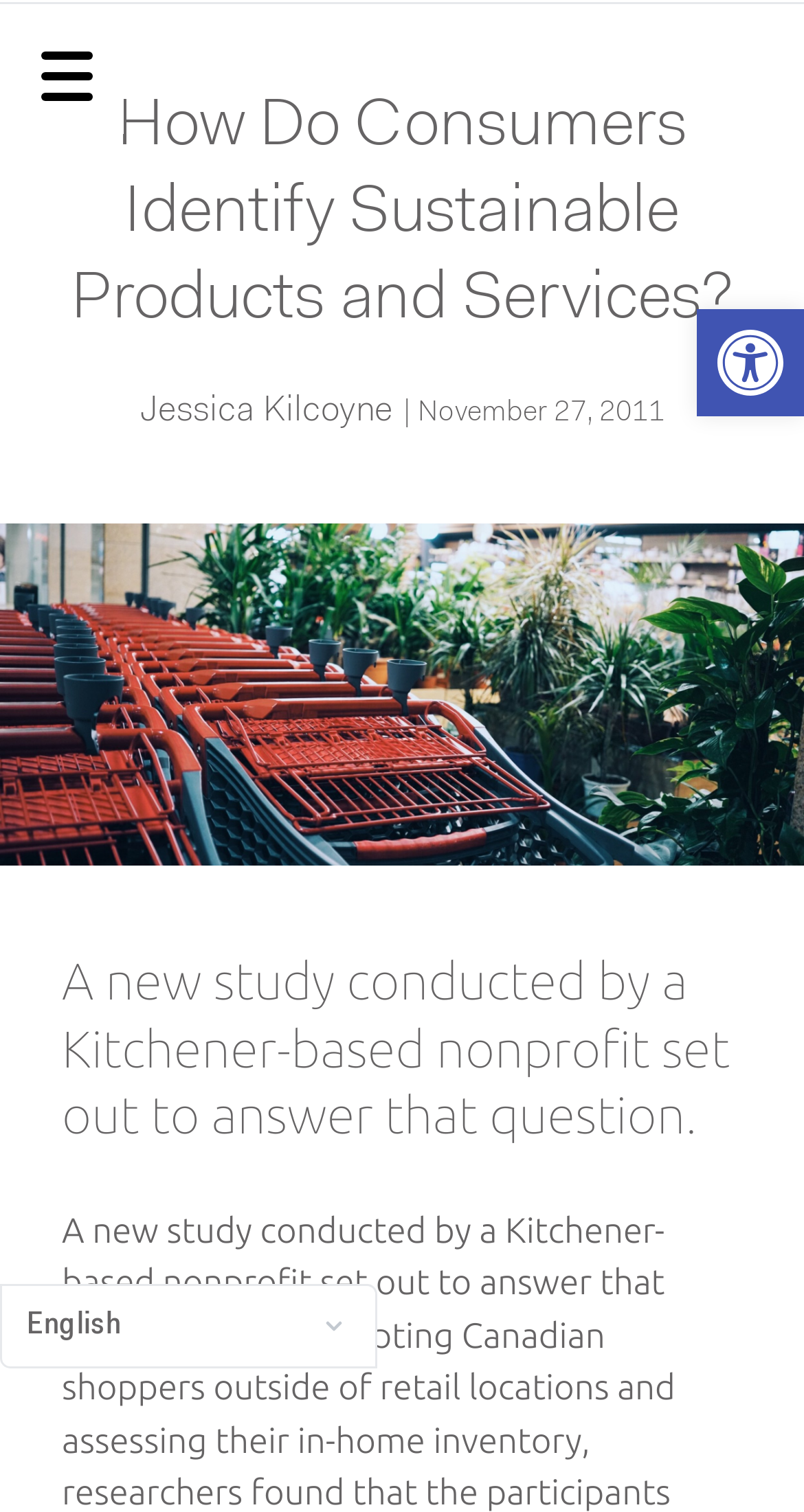From the given element description: "Jessica Kilcoyne", find the bounding box for the UI element. Provide the coordinates as four float numbers between 0 and 1, in the order [left, top, right, bottom].

[0.173, 0.26, 0.488, 0.283]